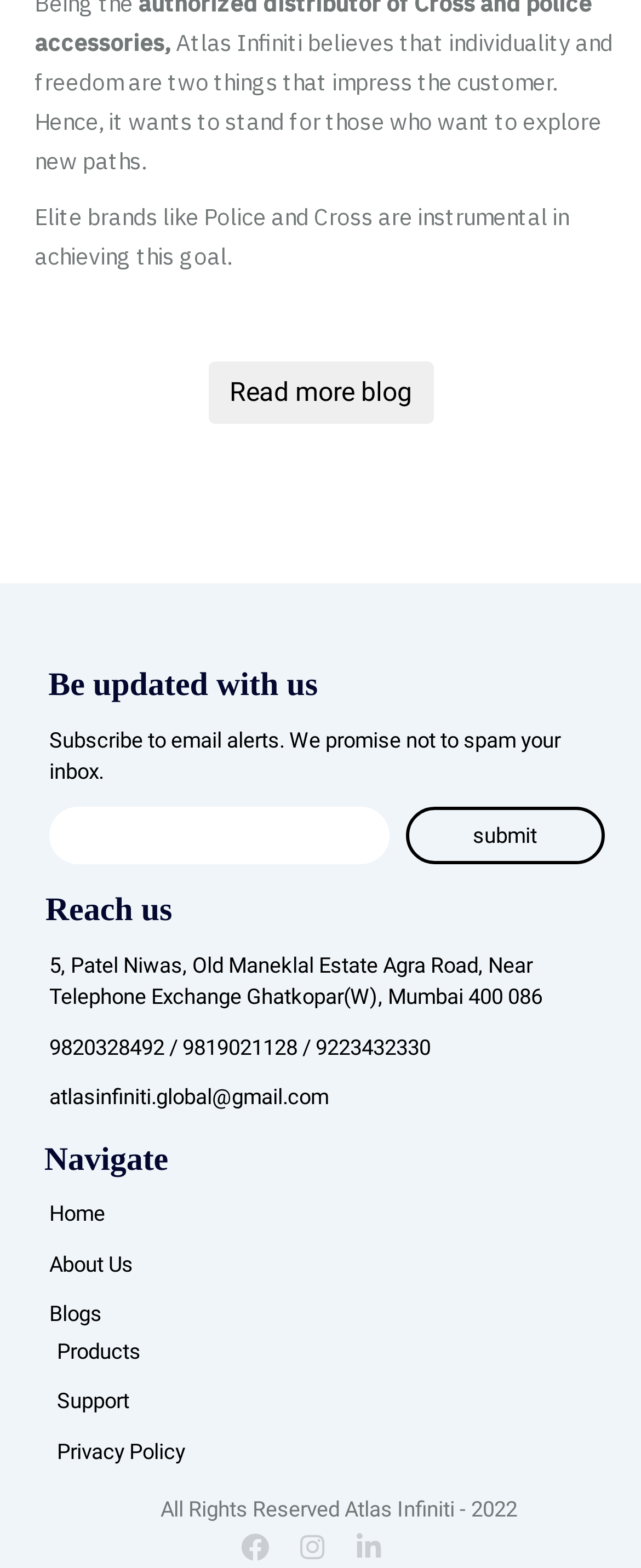Please determine the bounding box coordinates of the clickable area required to carry out the following instruction: "Subscribe to email alerts". The coordinates must be four float numbers between 0 and 1, represented as [left, top, right, bottom].

[0.077, 0.514, 0.608, 0.551]